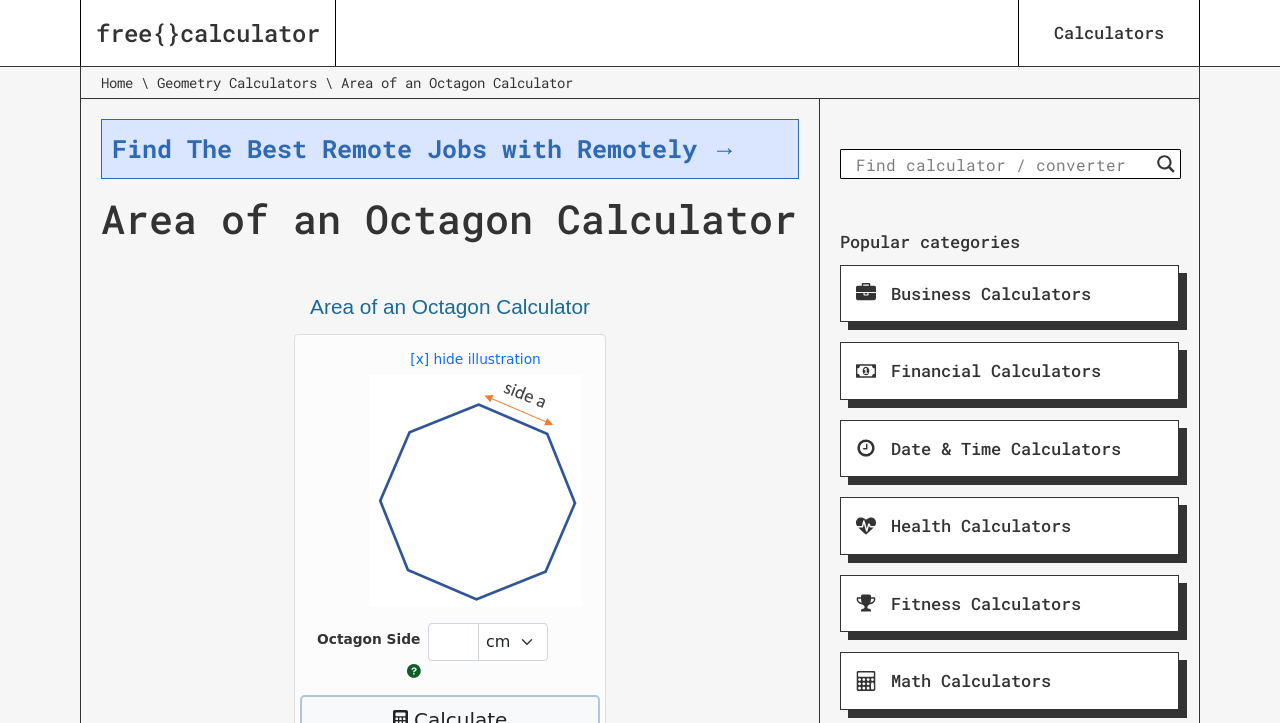How many categories are listed?
Based on the image, answer the question in a detailed manner.

The categories are listed as links with images, and there are 6 of them: Business Calculators, Financial Calculators, Date & Time Calculators, Health Calculators, Fitness Calculators, and Math Calculators.